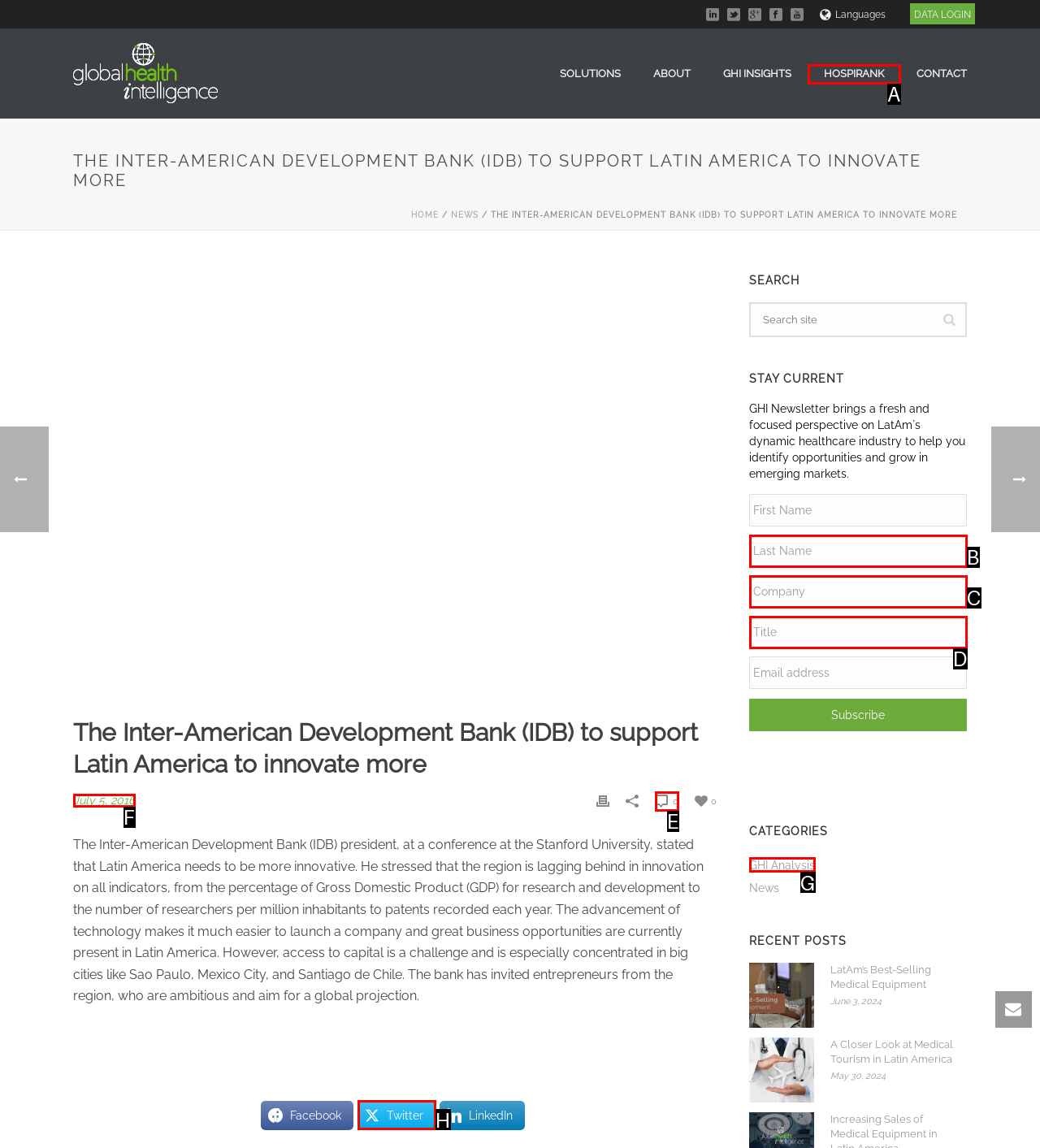Which HTML element among the options matches this description: July 5, 2016? Answer with the letter representing your choice.

F